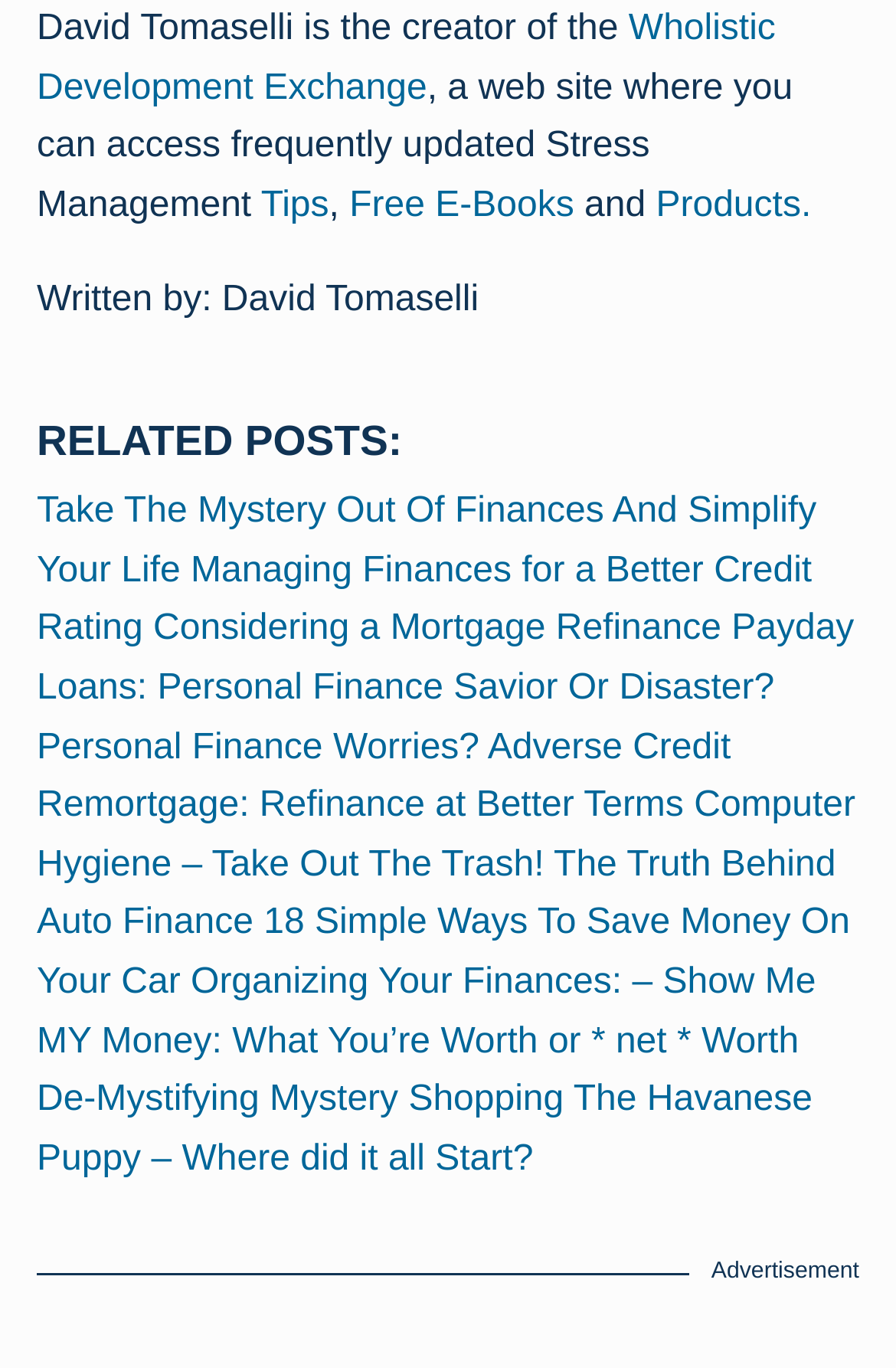Find the bounding box coordinates for the element that must be clicked to complete the instruction: "explore Products". The coordinates should be four float numbers between 0 and 1, indicated as [left, top, right, bottom].

[0.732, 0.136, 0.905, 0.164]